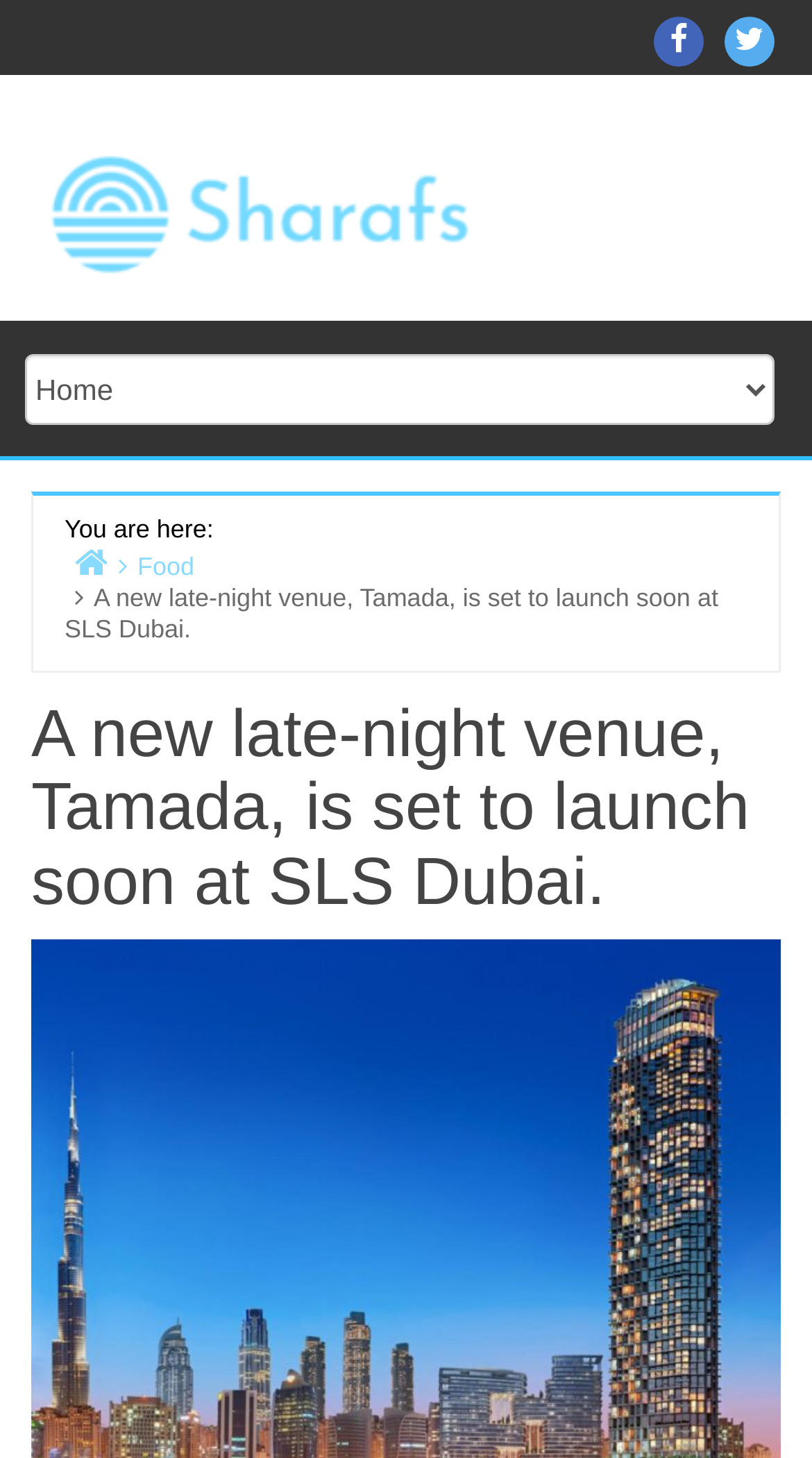Extract the bounding box coordinates for the described element: "ThemeGrill on Twitter". The coordinates should be represented as four float numbers between 0 and 1: [left, top, right, bottom].

[0.892, 0.011, 0.954, 0.046]